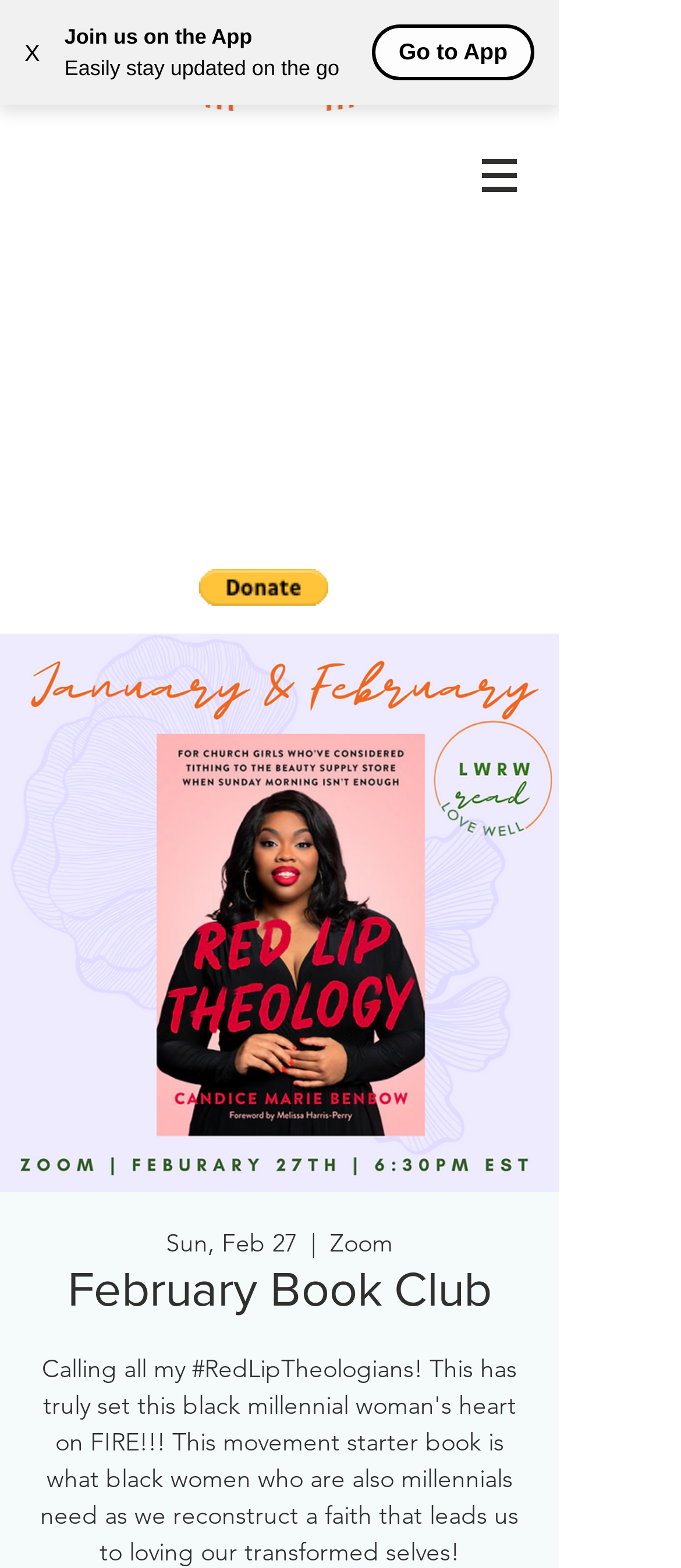Reply to the question with a brief word or phrase: What is the name of the logo image?

LW Logo 2-vertical.jpg